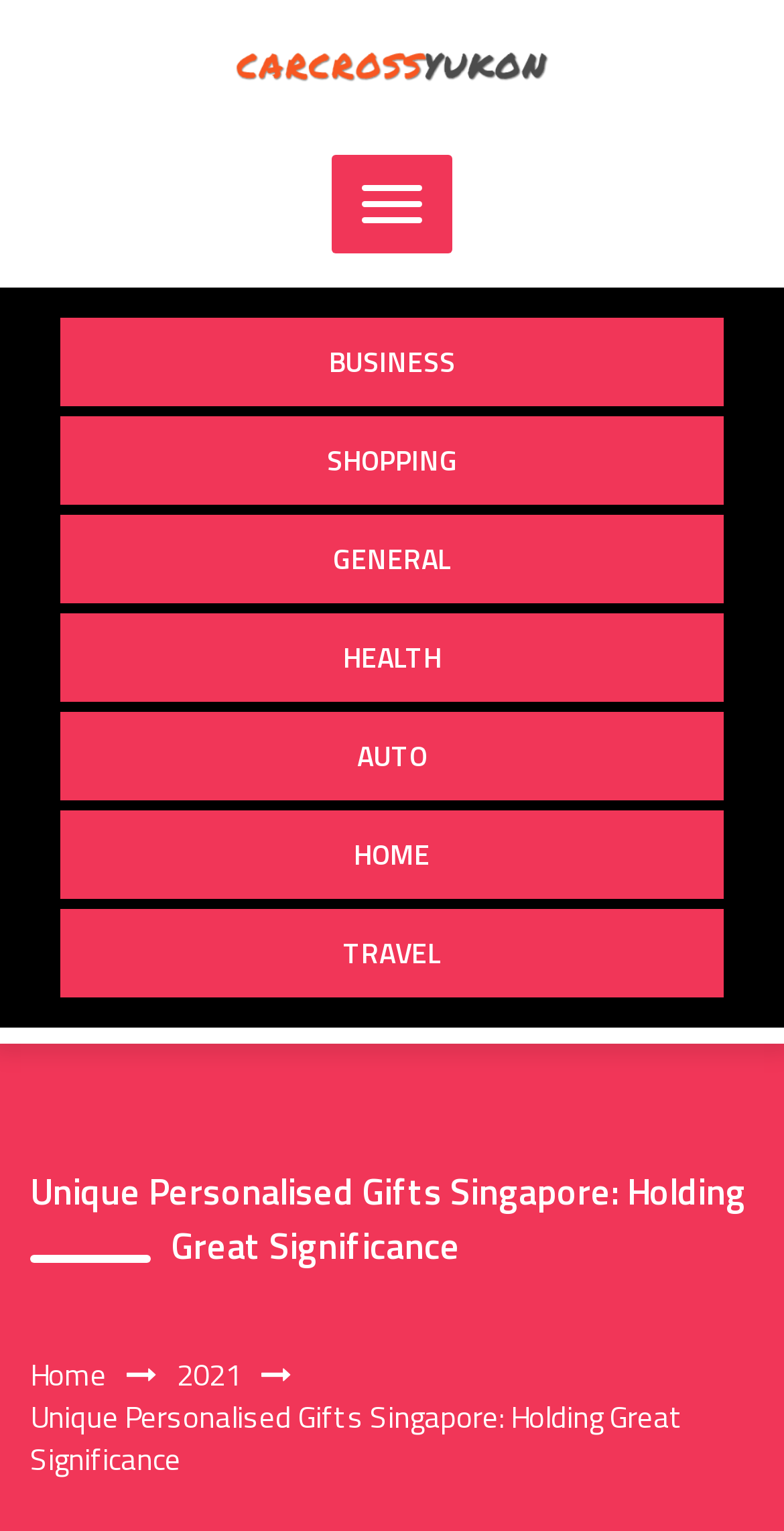Find the bounding box coordinates of the clickable area that will achieve the following instruction: "expand the primary menu".

[0.423, 0.101, 0.577, 0.165]